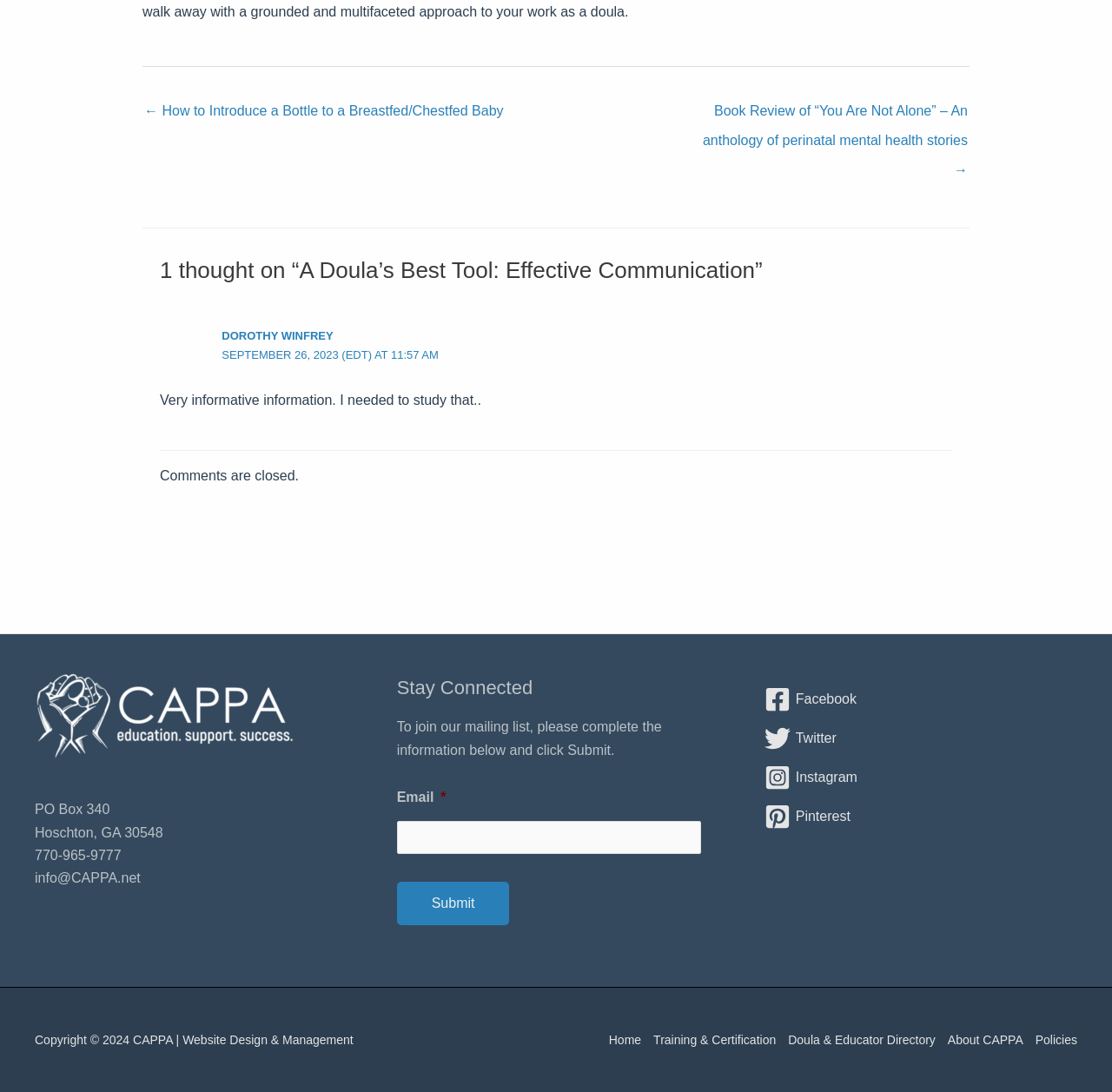What is the title of the article?
Please provide a comprehensive answer based on the contents of the image.

I determined the title of the article by looking at the heading element with the text '1 thought on “A Doula’s Best Tool: Effective Communication”' which is a clear indication of the article title.